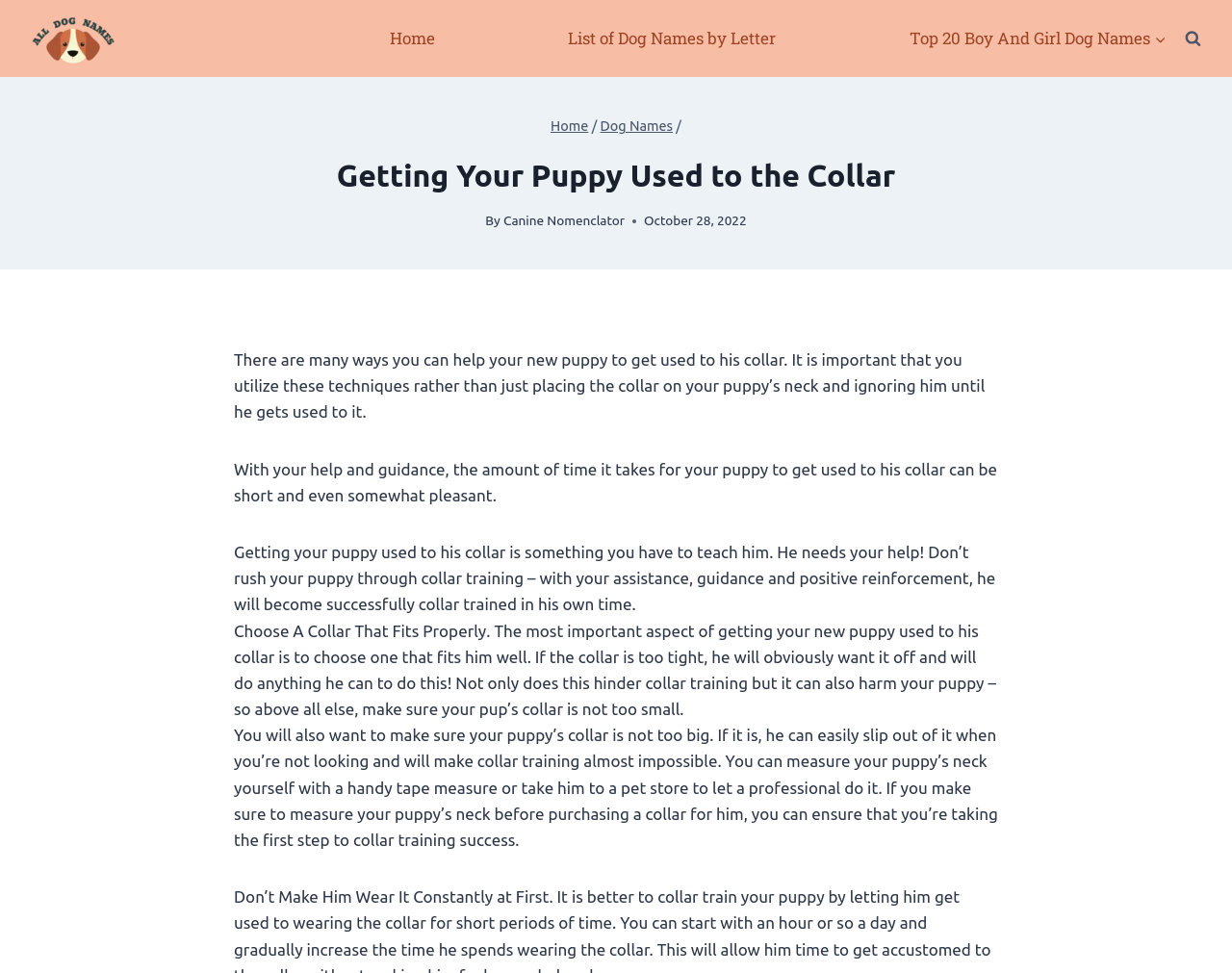Determine the bounding box for the described HTML element: "Search". Ensure the coordinates are four float numbers between 0 and 1 in the format [left, top, right, bottom].

[0.955, 0.023, 0.981, 0.056]